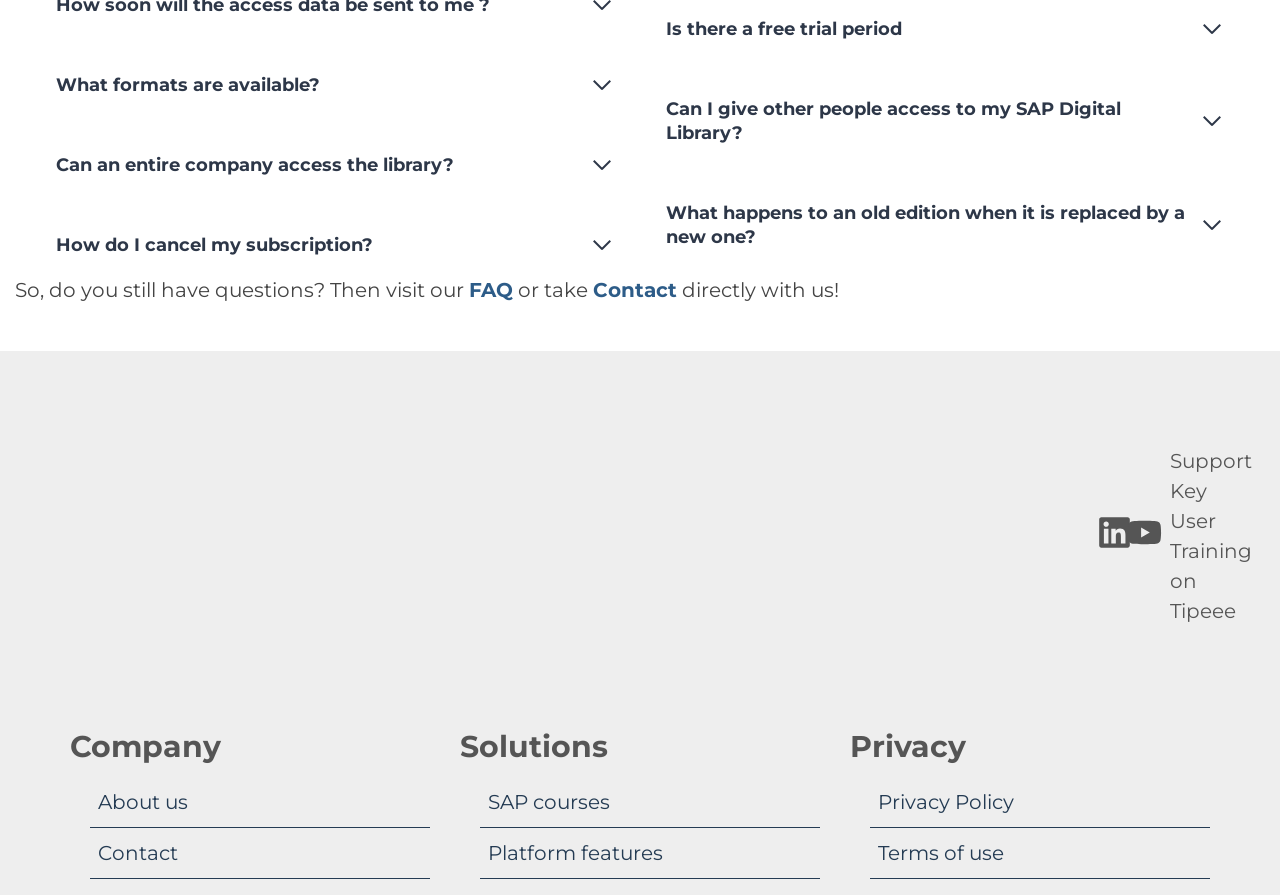Please find the bounding box coordinates of the element that must be clicked to perform the given instruction: "Learn more about SAP courses". The coordinates should be four float numbers from 0 to 1, i.e., [left, top, right, bottom].

[0.375, 0.868, 0.641, 0.924]